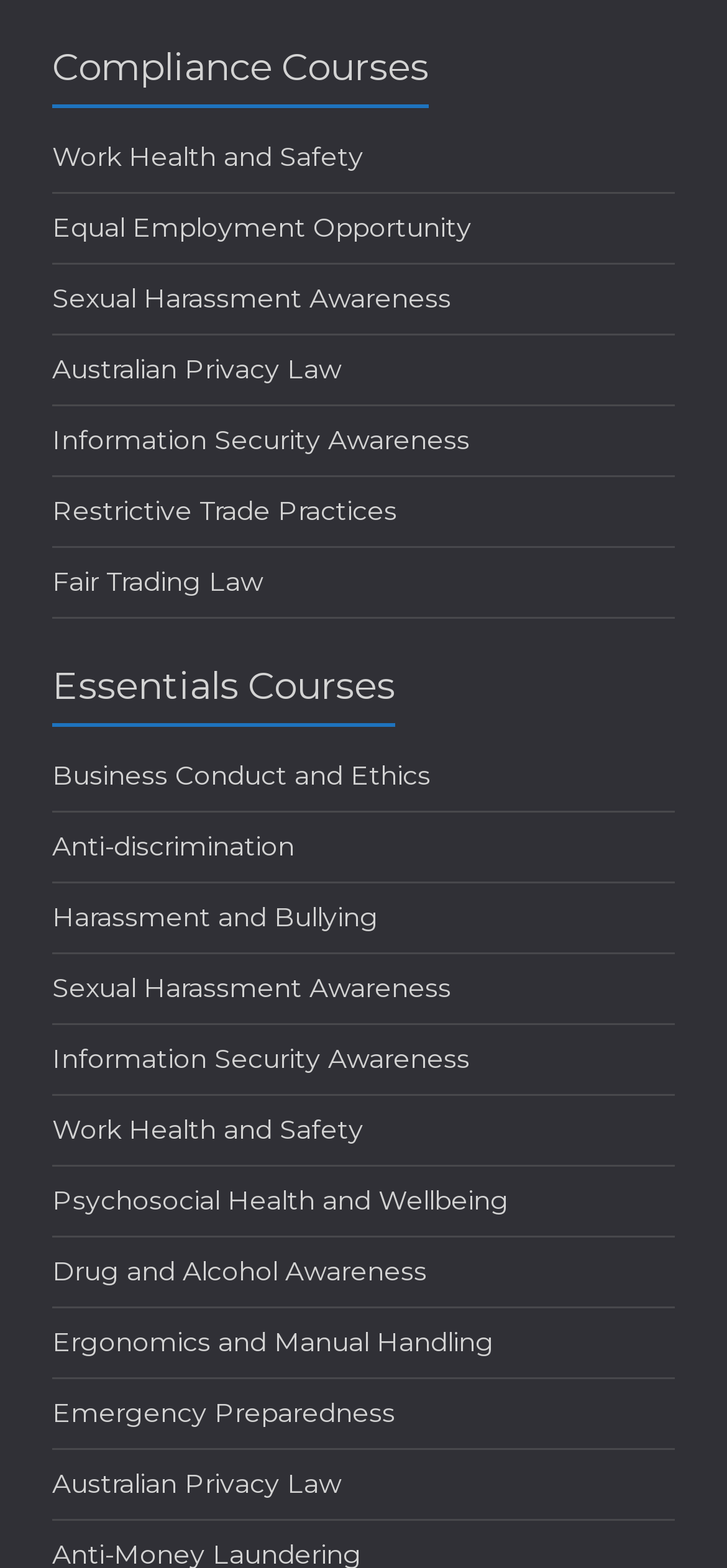Answer the question using only one word or a concise phrase: What is the first compliance course?

Work Health and Safety